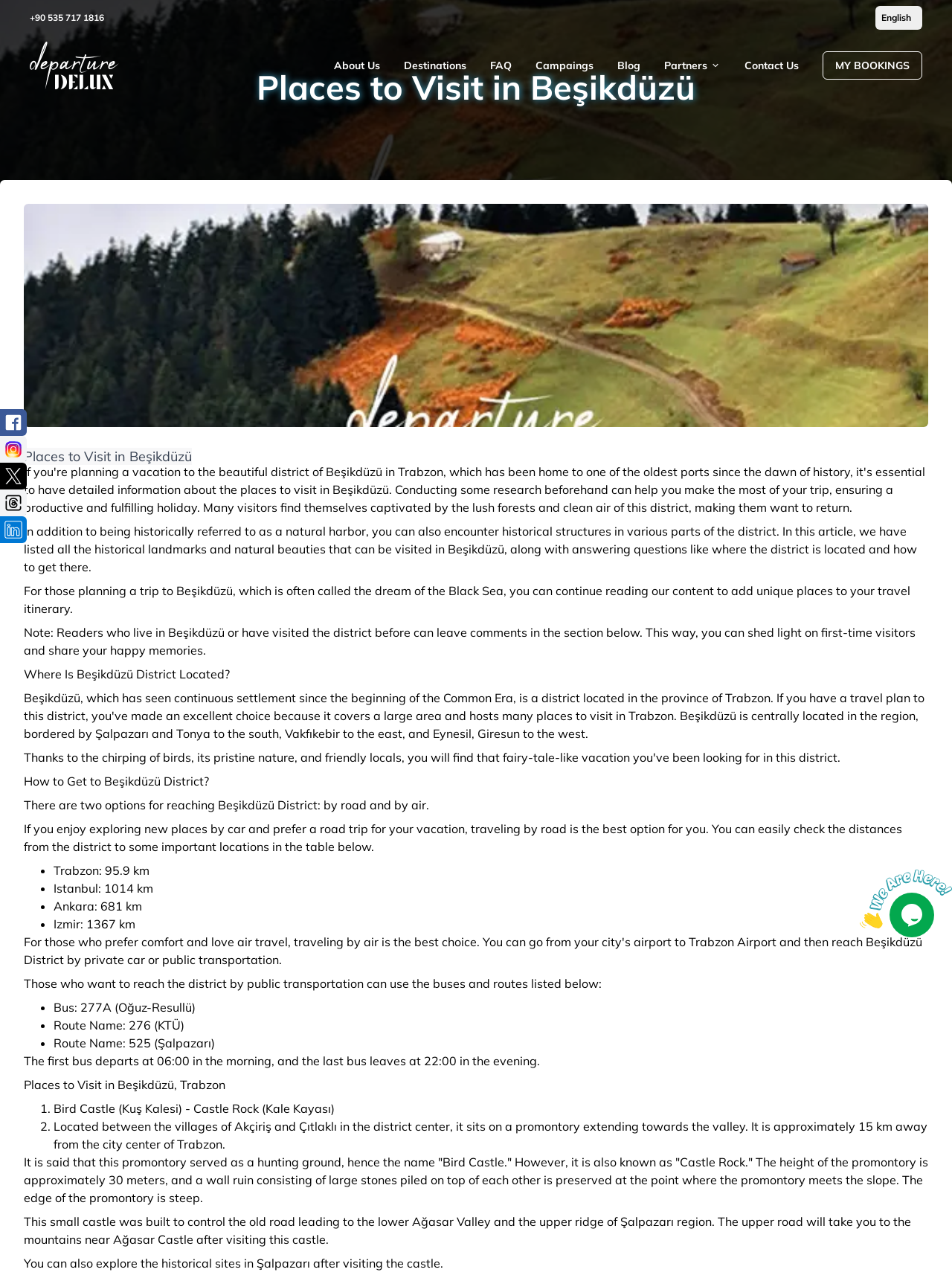Locate the bounding box for the described UI element: "Contact Us". Ensure the coordinates are four float numbers between 0 and 1, formatted as [left, top, right, bottom].

[0.782, 0.045, 0.839, 0.057]